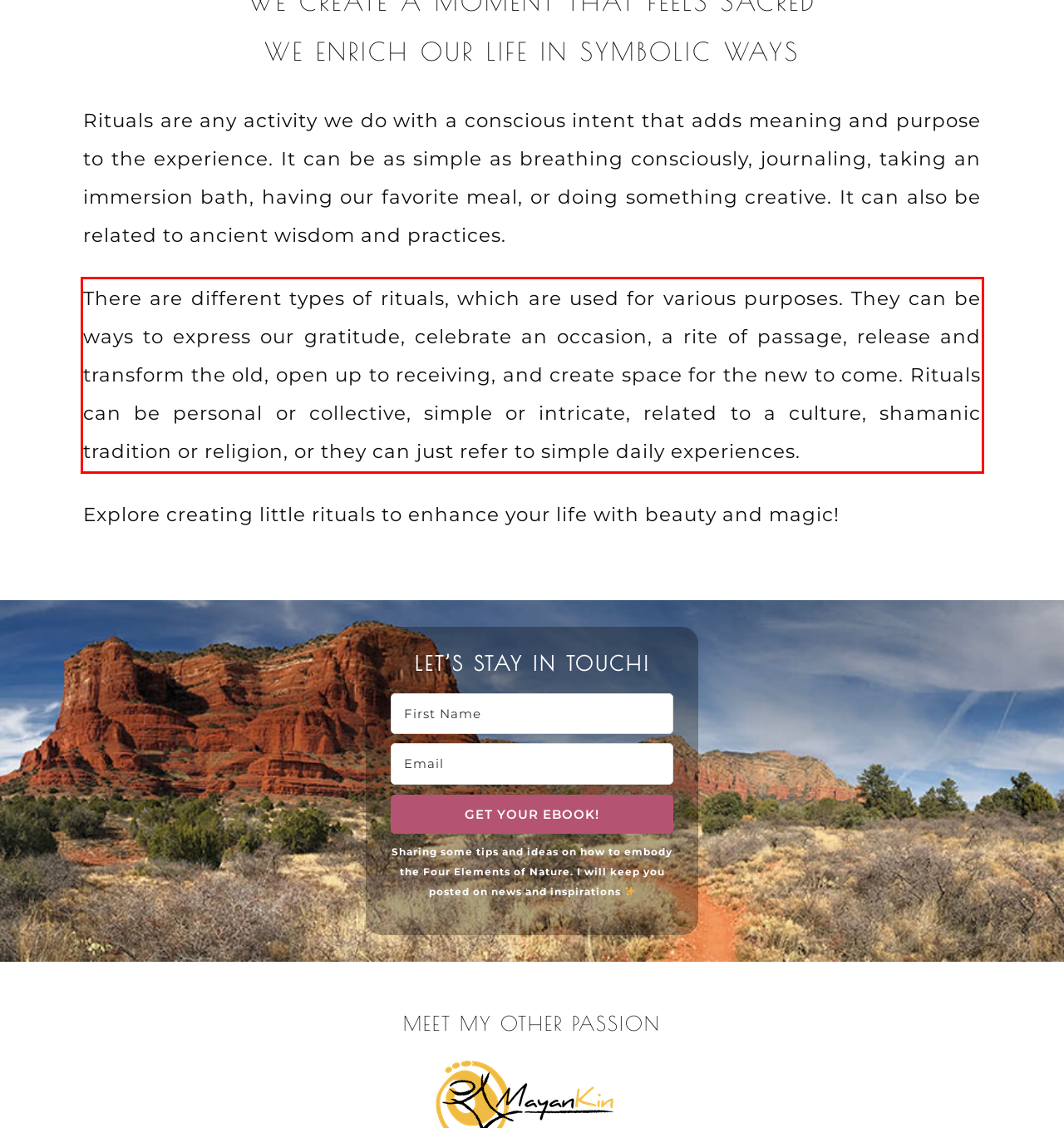You are provided with a screenshot of a webpage containing a red bounding box. Please extract the text enclosed by this red bounding box.

There are different types of rituals, which are used for various purposes. They can be ways to express our gratitude, celebrate an occasion, a rite of passage, release and transform the old, open up to receiving, and create space for the new to come. Rituals can be personal or collective, simple or intricate, related to a culture, shamanic tradition or religion, or they can just refer to simple daily experiences.